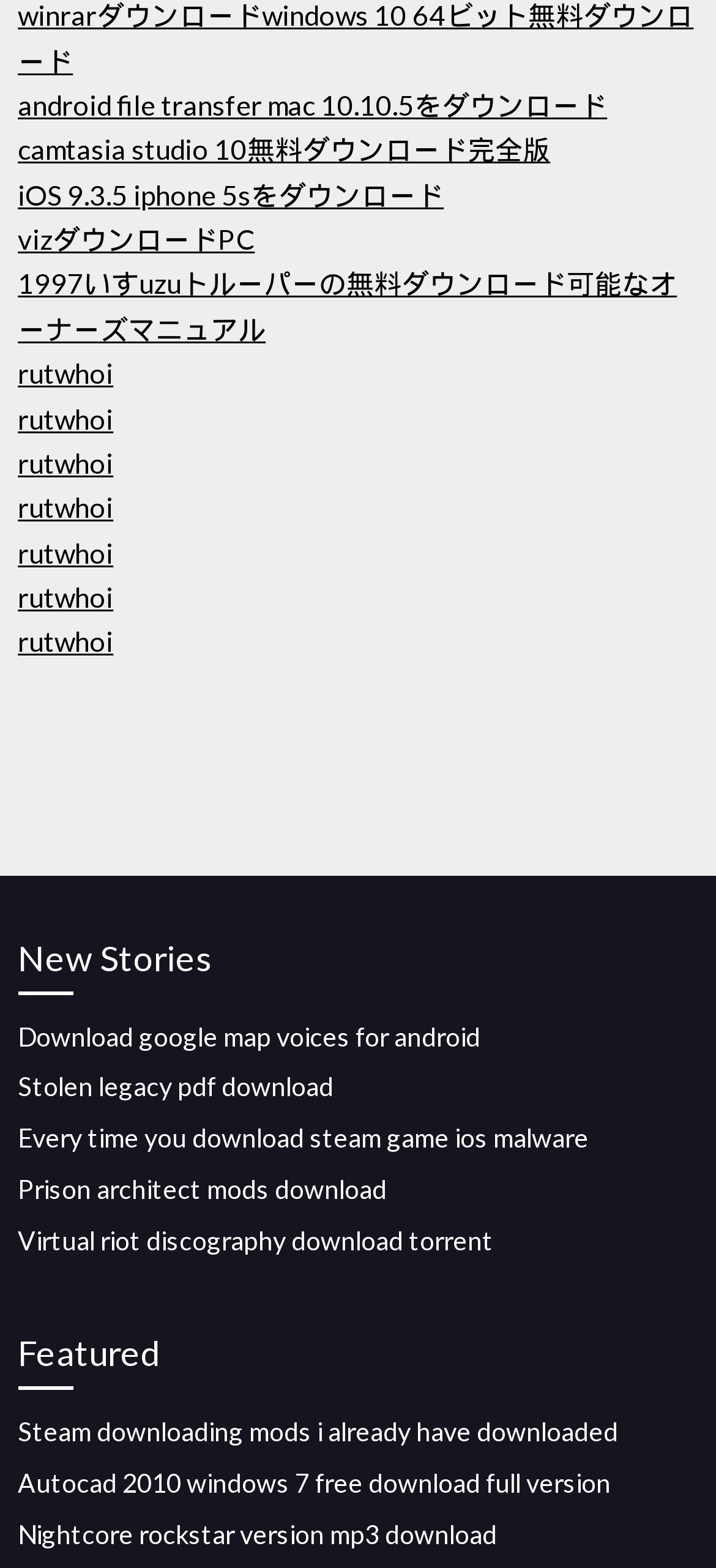Examine the image and give a thorough answer to the following question:
What is the last link on the webpage?

I scrolled down to the bottom of the webpage and found that the last link is 'Nightcore rockstar version mp3 download'.